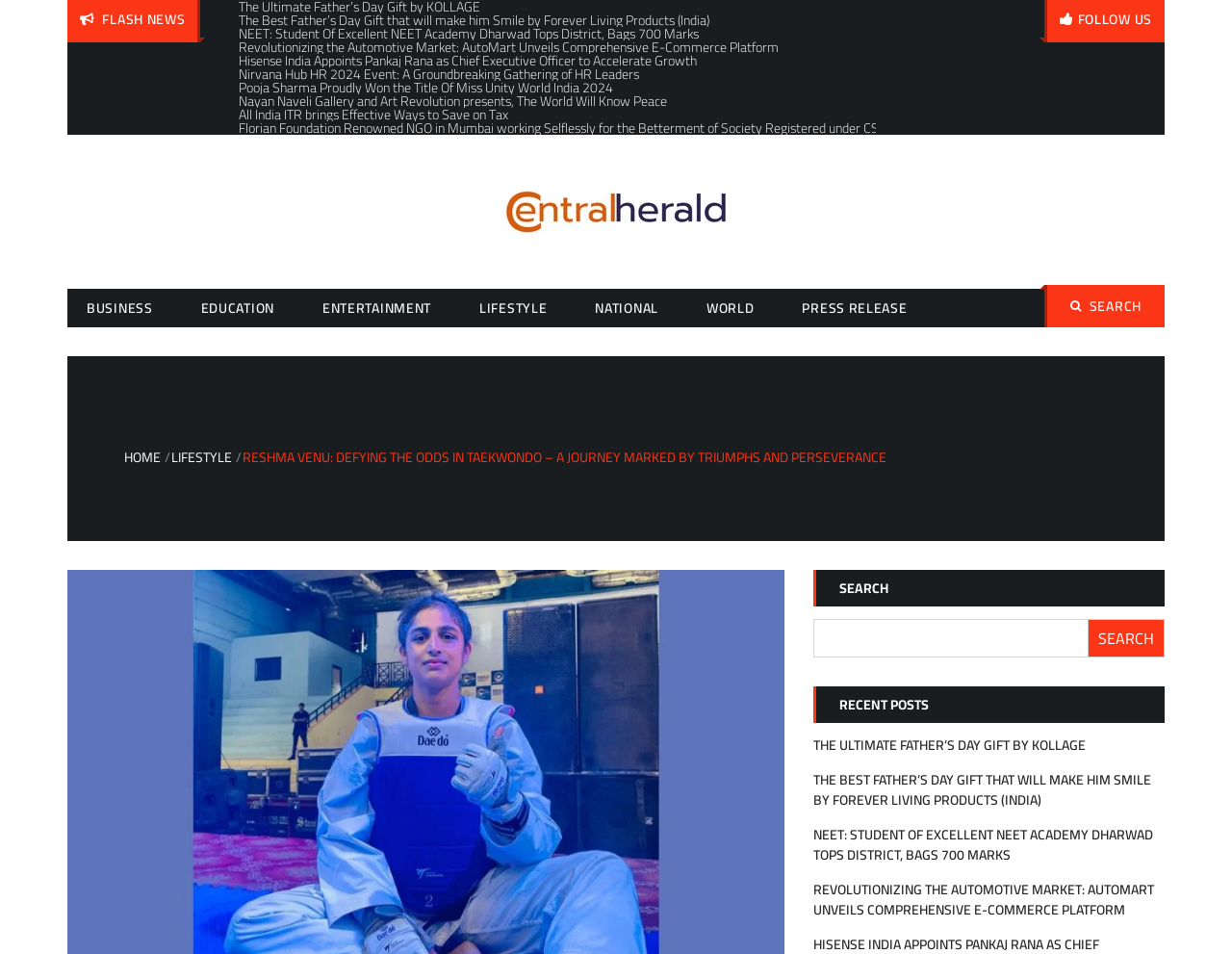Highlight the bounding box coordinates of the element that should be clicked to carry out the following instruction: "Check RECENT POSTS". The coordinates must be given as four float numbers ranging from 0 to 1, i.e., [left, top, right, bottom].

[0.66, 0.719, 0.945, 0.758]